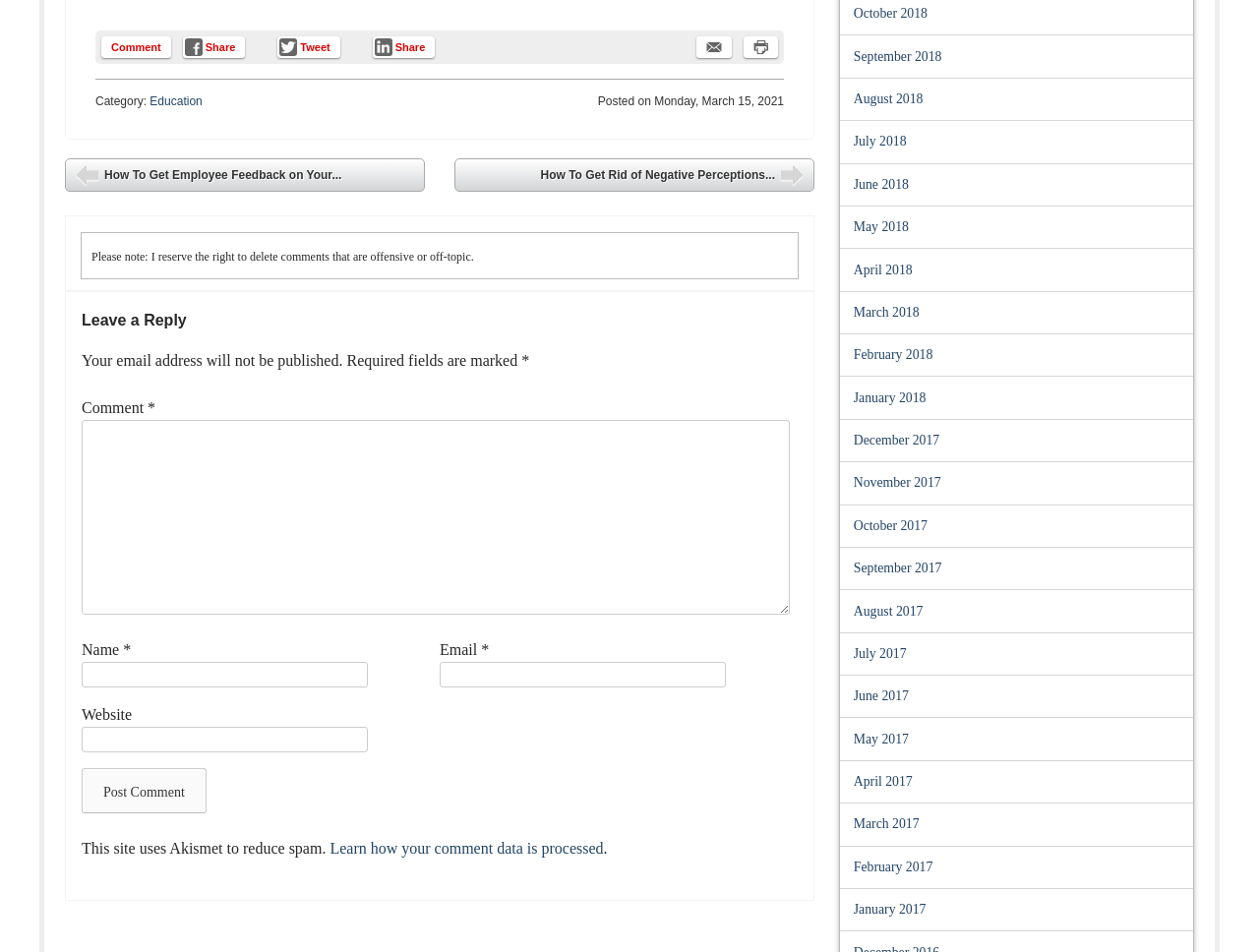Highlight the bounding box of the UI element that corresponds to this description: "parent_node: Email * aria-describedby="email-notes" name="email"".

[0.349, 0.695, 0.577, 0.722]